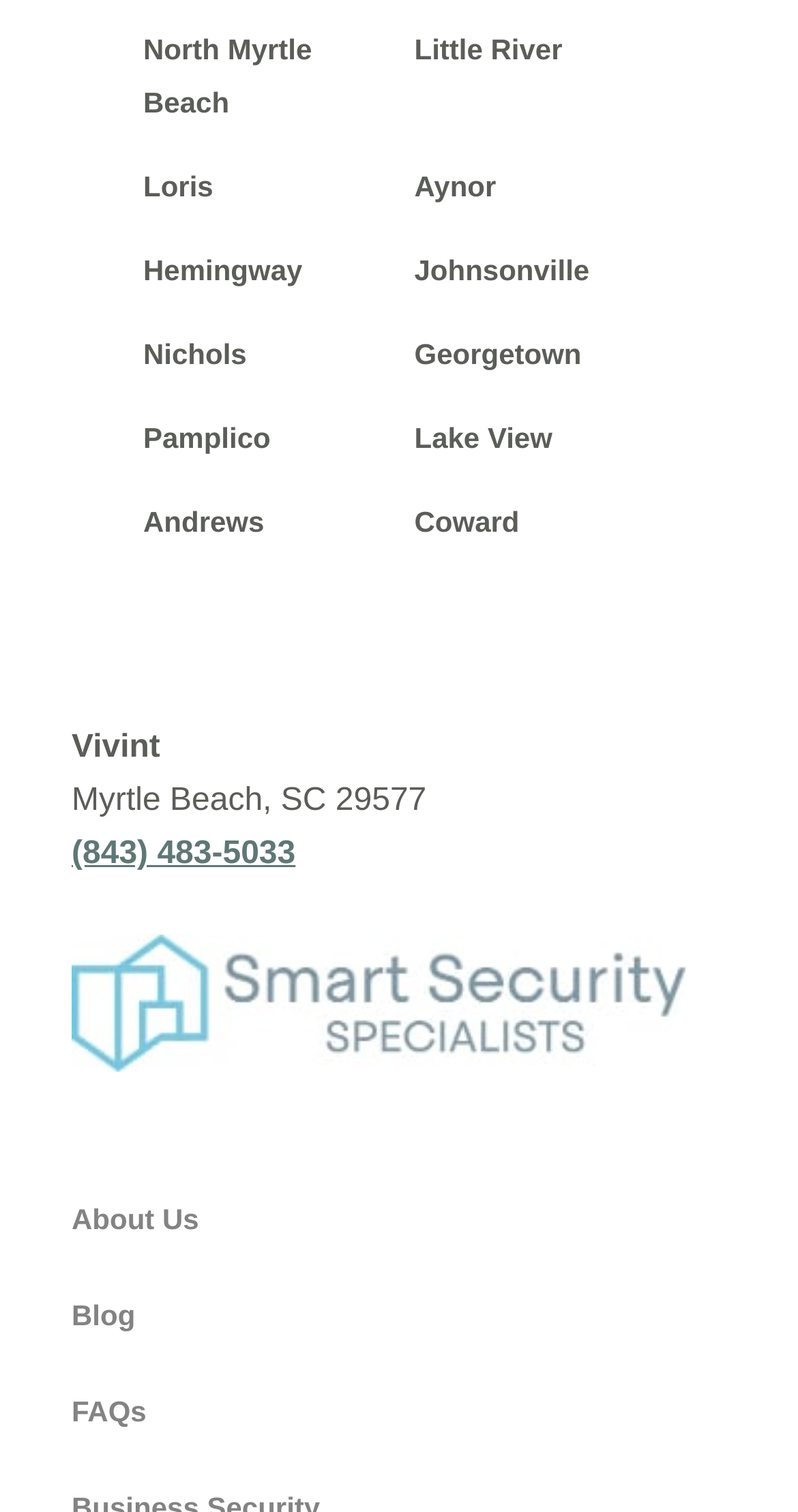Provide the bounding box coordinates of the area you need to click to execute the following instruction: "read about the company".

[0.09, 0.796, 0.249, 0.817]